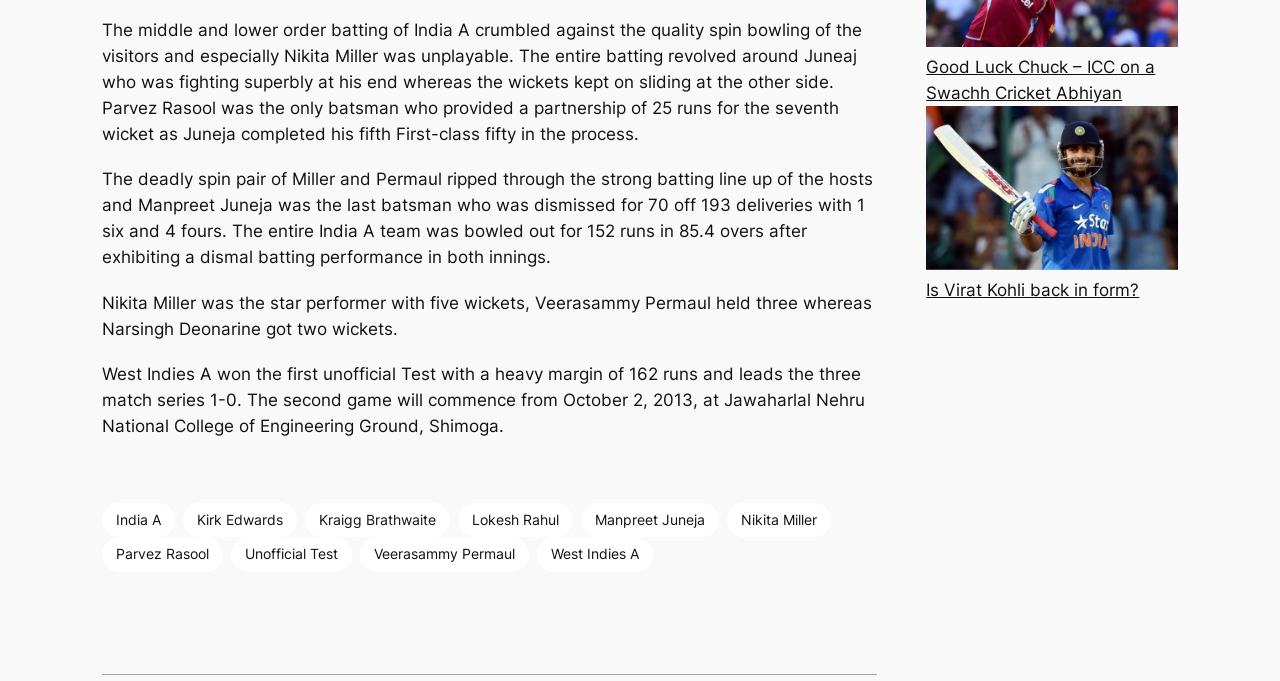Find the bounding box coordinates for the area that must be clicked to perform this action: "Read about Manpreet Juneja".

[0.454, 0.738, 0.562, 0.789]